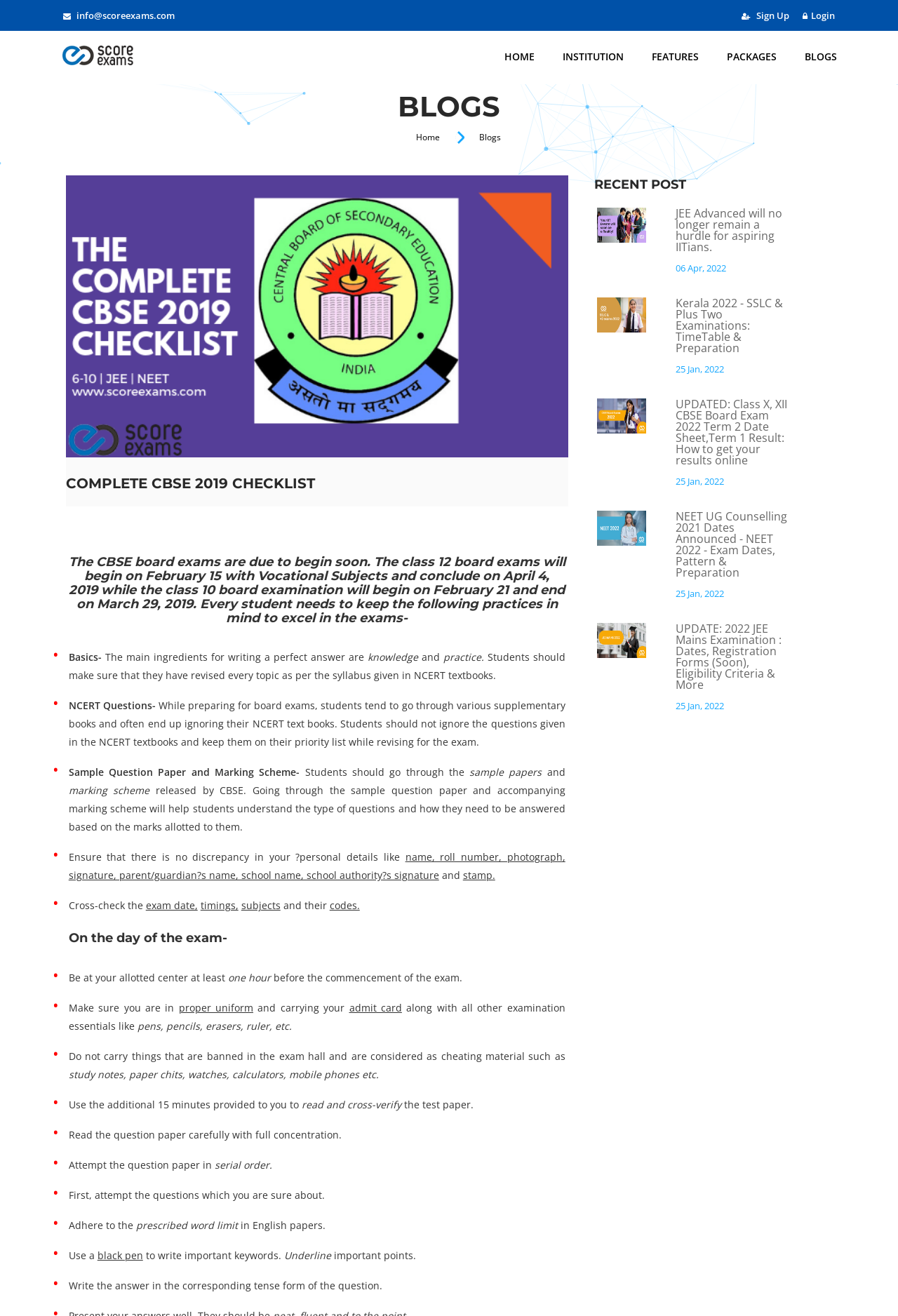Please provide the bounding box coordinates for the element that needs to be clicked to perform the following instruction: "Click on the 'Home' link". The coordinates should be given as four float numbers between 0 and 1, i.e., [left, top, right, bottom].

[0.427, 0.097, 0.505, 0.112]